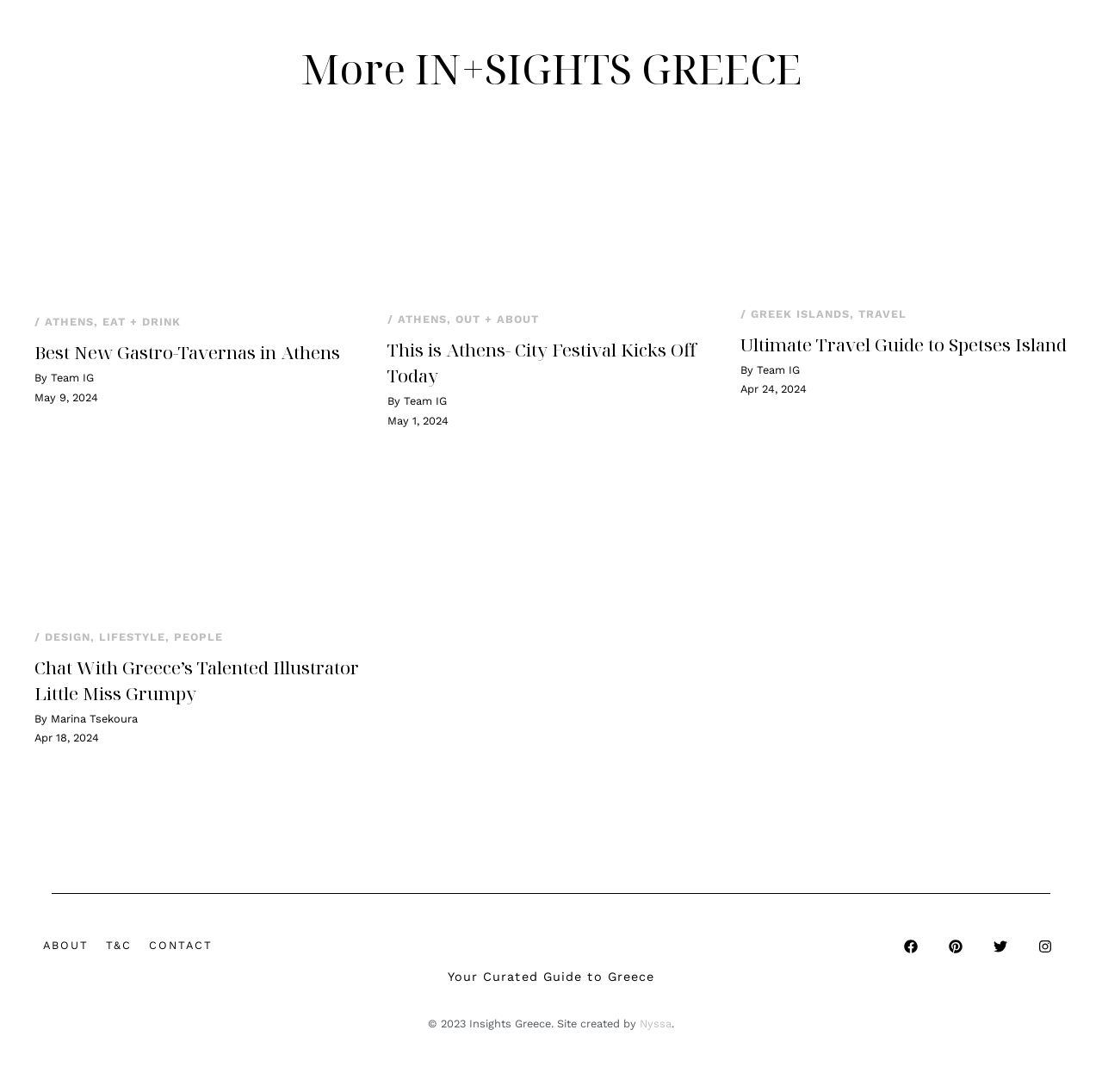What is the name of the illustrator featured in an article?
Please use the image to provide an in-depth answer to the question.

I found the answer by looking at the heading 'Chat With Greece’s Talented Illustrator Little Miss Grumpy' which is located at the coordinates [0.031, 0.599, 0.328, 0.647]. This heading is associated with a link and an image, indicating that it is an article about the illustrator.